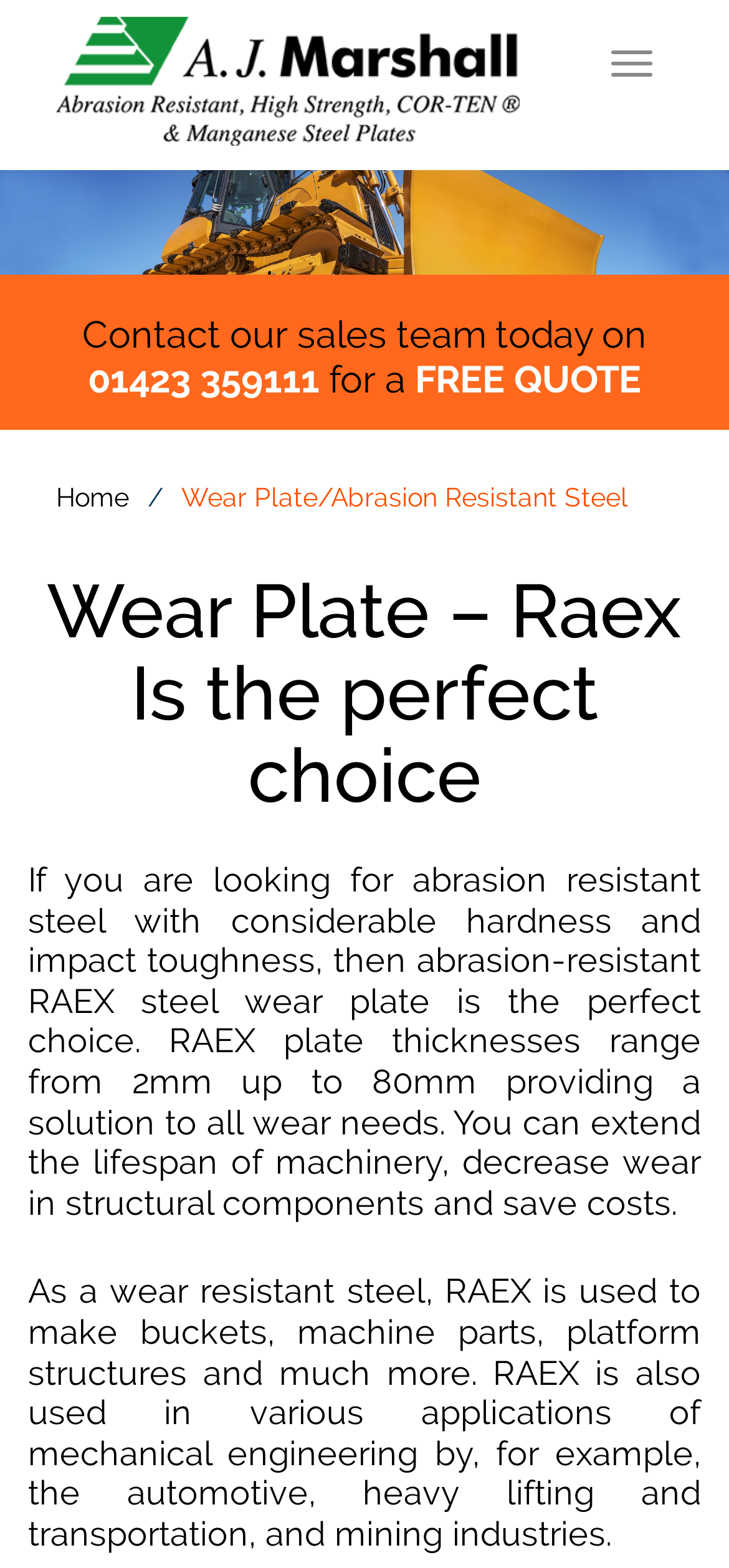What is the phone number to contact the sales team?
Based on the image, provide a one-word or brief-phrase response.

01423 359111